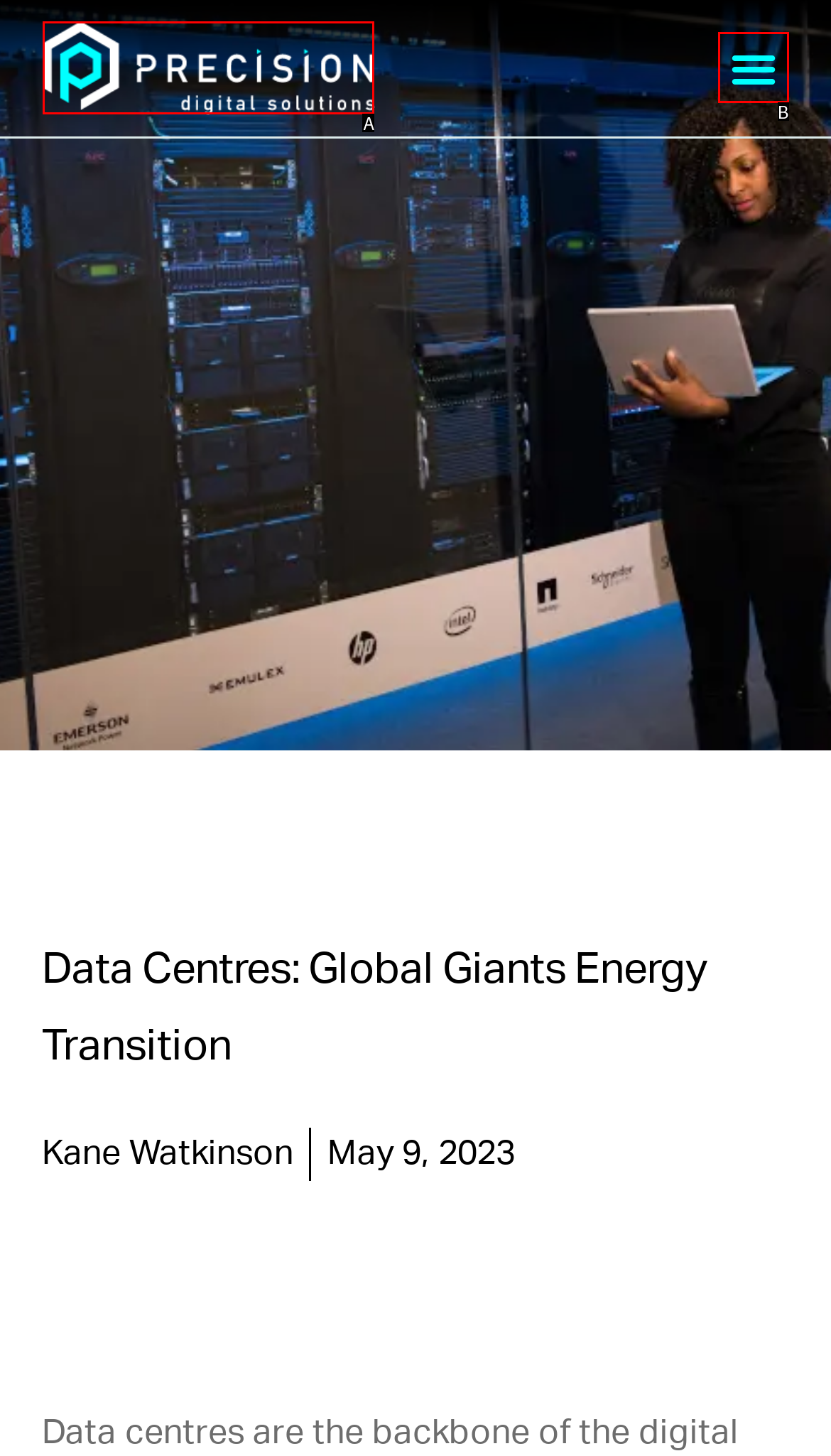Identify the HTML element that corresponds to the following description: alt="Precision digital solutions". Provide the letter of the correct option from the presented choices.

A